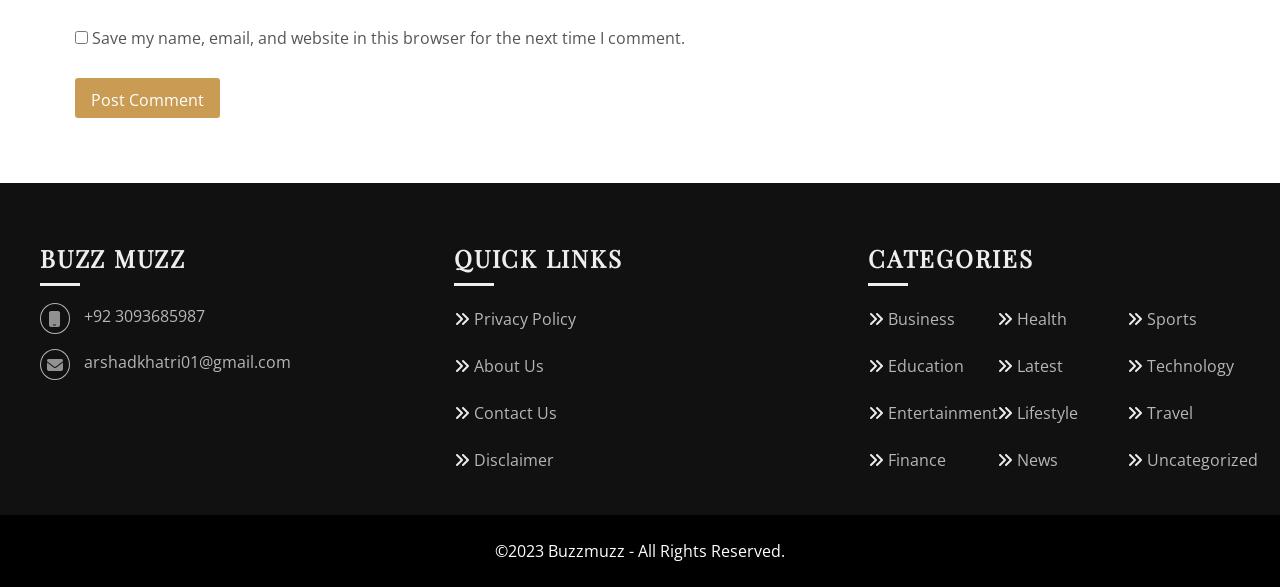Please find the bounding box coordinates of the element's region to be clicked to carry out this instruction: "Visit the About Us page".

[0.37, 0.605, 0.425, 0.643]